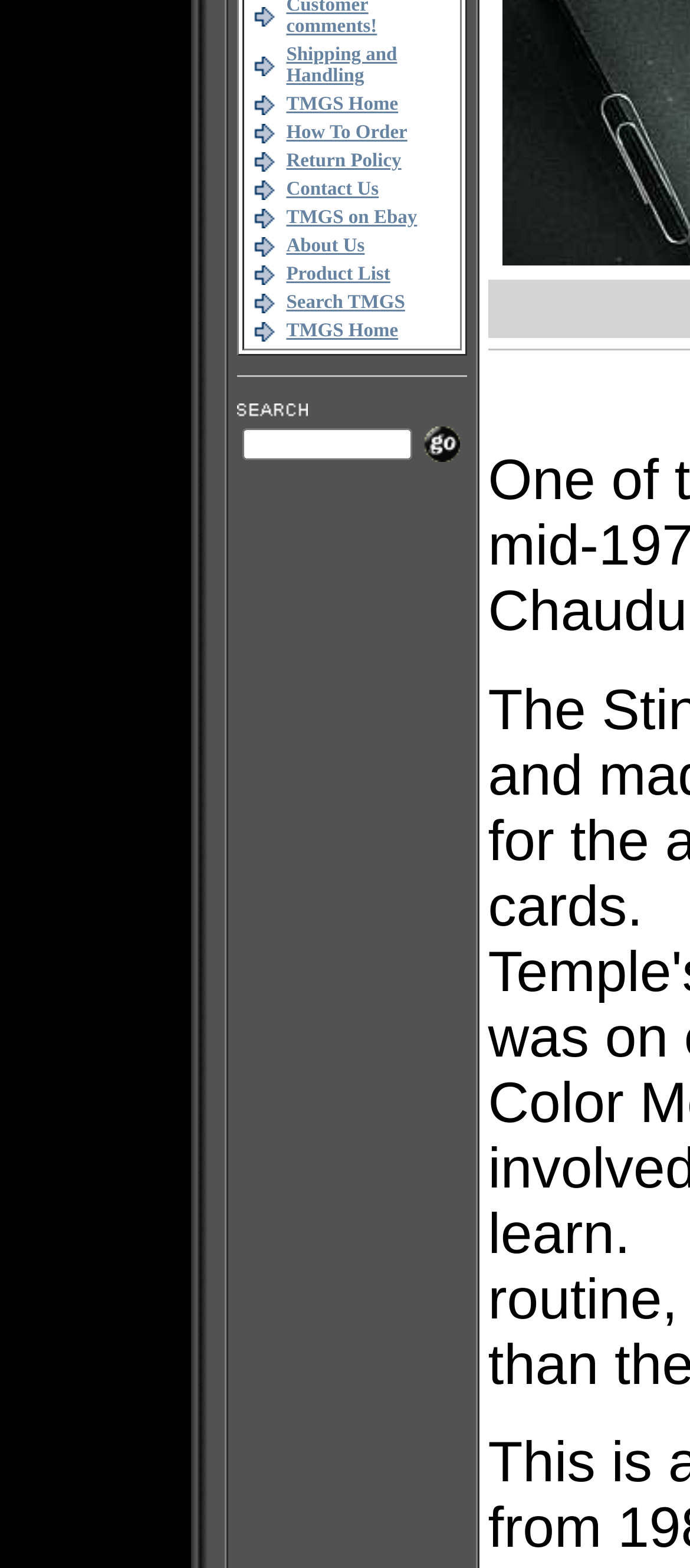Identify and provide the bounding box for the element described by: "TMGS Home".

[0.433, 0.06, 0.596, 0.073]